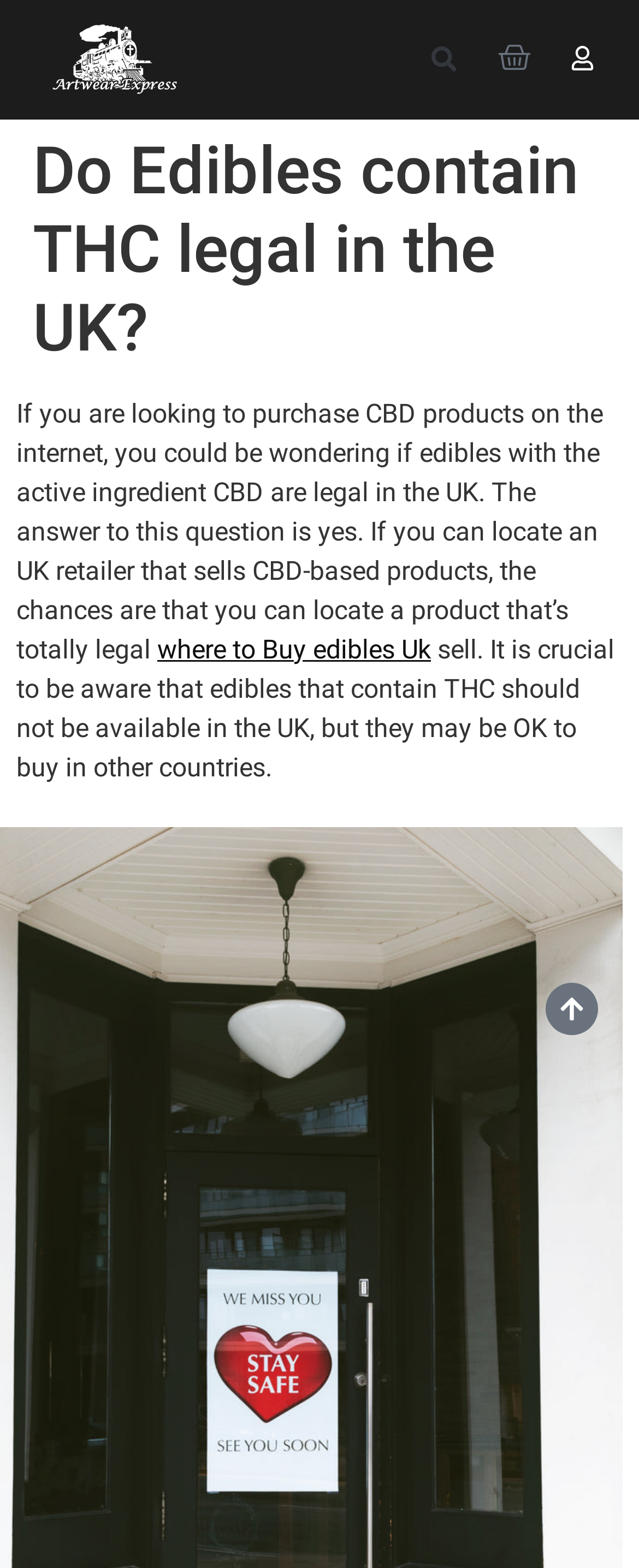Describe all visible elements and their arrangement on the webpage.

The webpage is about the legality of edibles containing THC in the UK, specifically focusing on CBD products. At the top left, there is a link, and next to it, a search bar with a "Search" button. On the top right, there is a "Cart" link with an image of a shopping cart icon. 

Below the top section, there is a large header that spans the width of the page, with the title "Do Edibles contain THC legal in the UK?" in bold font. 

Underneath the header, there is a block of text that explains that CBD-based edibles are legal in the UK if purchased from a UK retailer. This text is followed by a link to "where to Buy edibles Uk". 

The next paragraph of text clarifies that edibles containing THC are not available in the UK, but may be legal in other countries. 

At the bottom right of the page, there is another link.